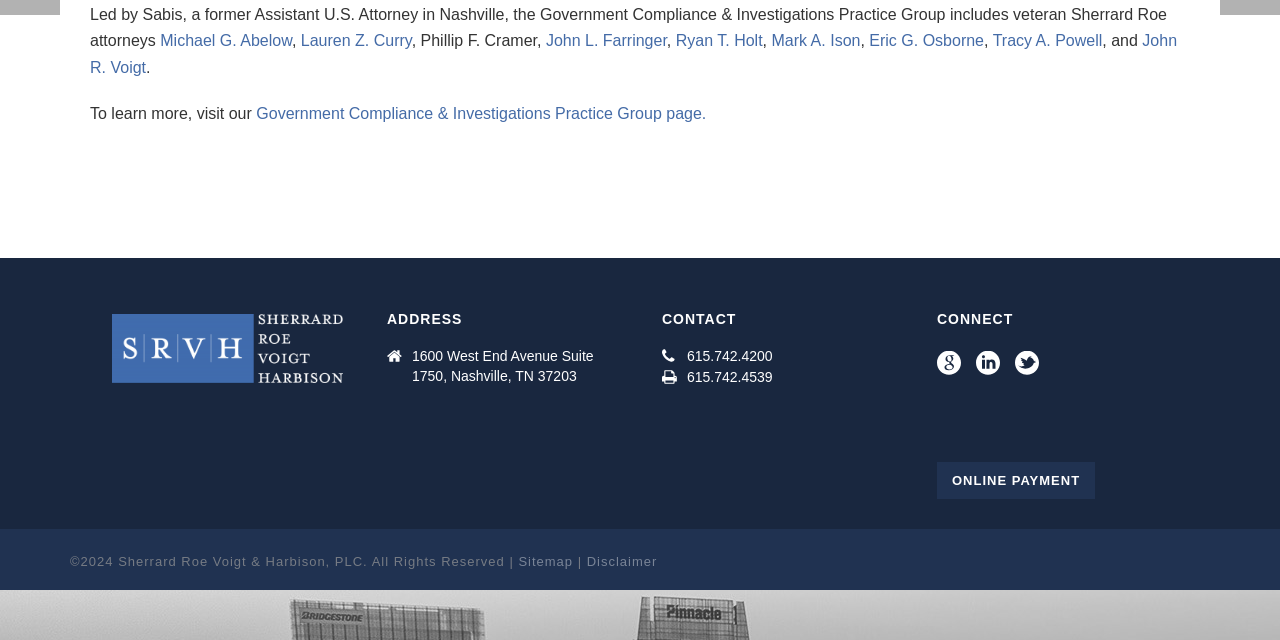Refer to the element description Eric G. Osborne and identify the corresponding bounding box in the screenshot. Format the coordinates as (top-left x, top-left y, bottom-right x, bottom-right y) with values in the range of 0 to 1.

[0.679, 0.05, 0.769, 0.077]